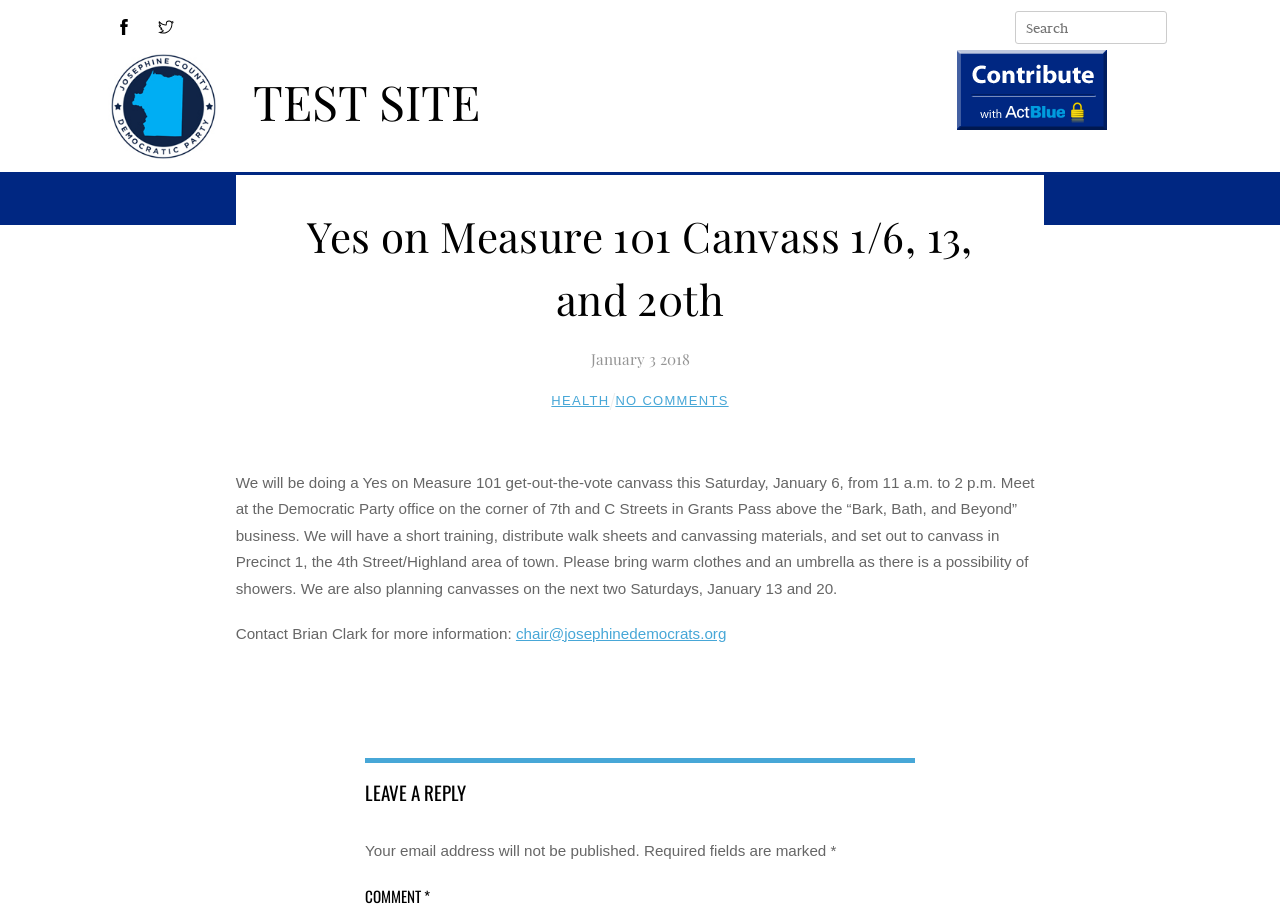Find the bounding box coordinates of the element I should click to carry out the following instruction: "Contact Brian Clark".

[0.403, 0.676, 0.567, 0.694]